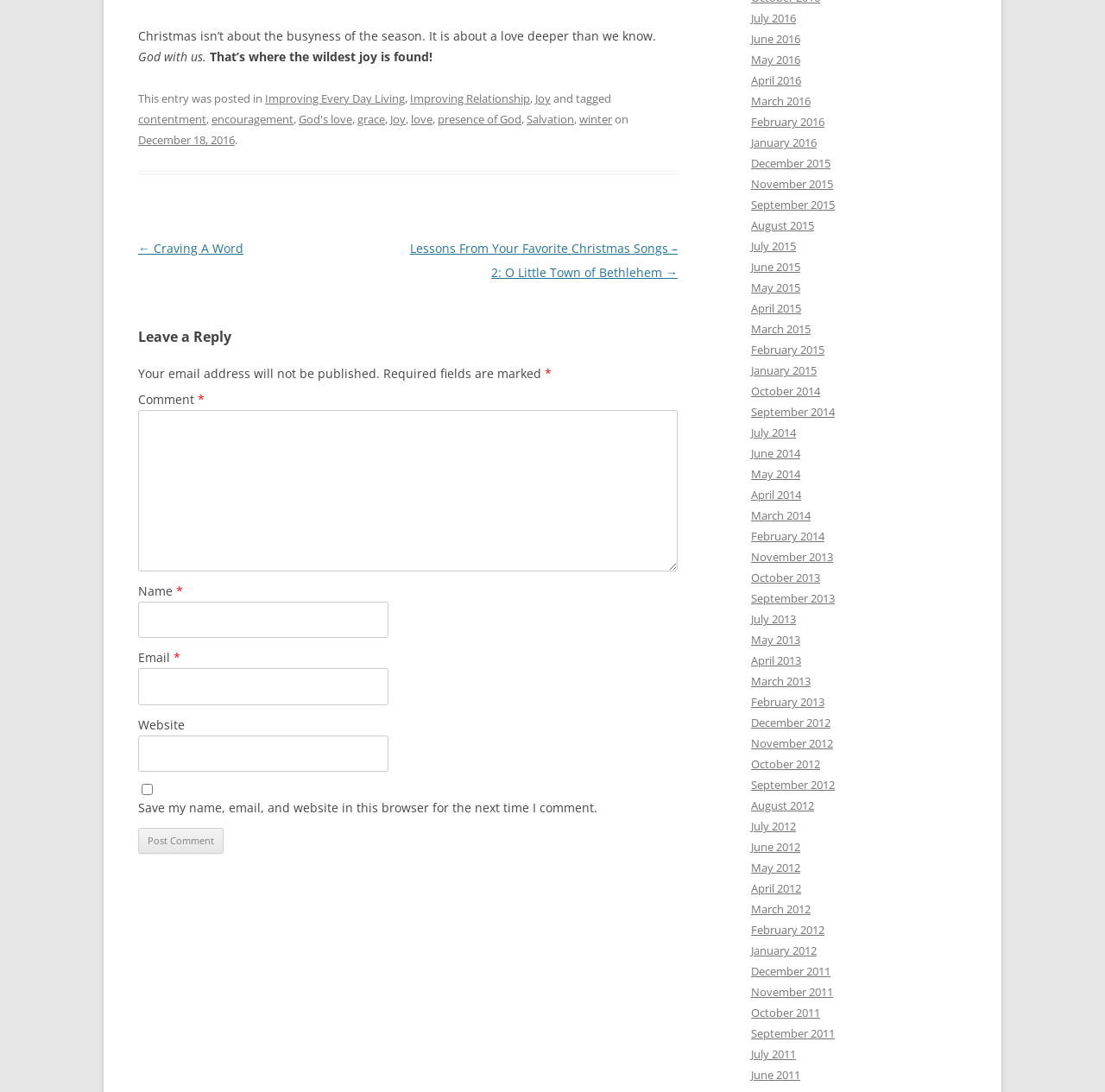Please provide a brief answer to the question using only one word or phrase: 
What is the purpose of the checkbox at the bottom of the page?

Save comment information